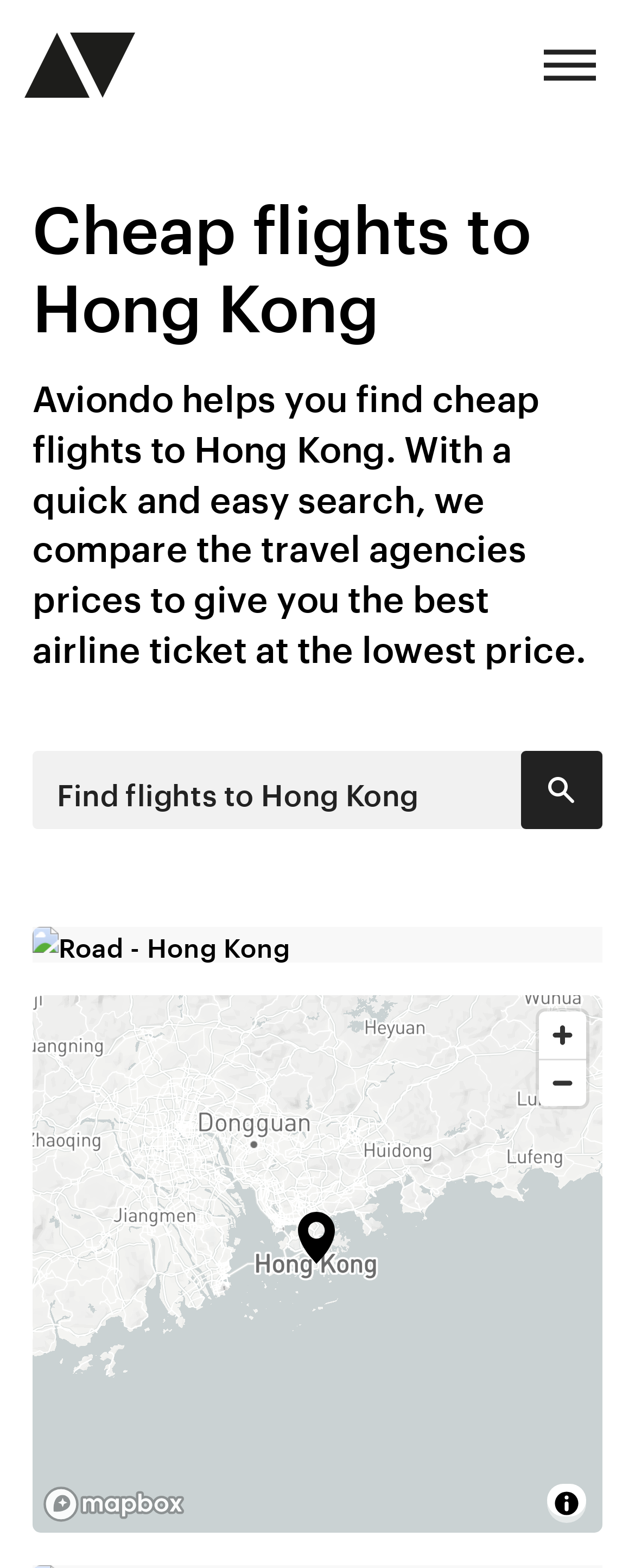Extract the main headline from the webpage and generate its text.

Cheap flights to Hong Kong